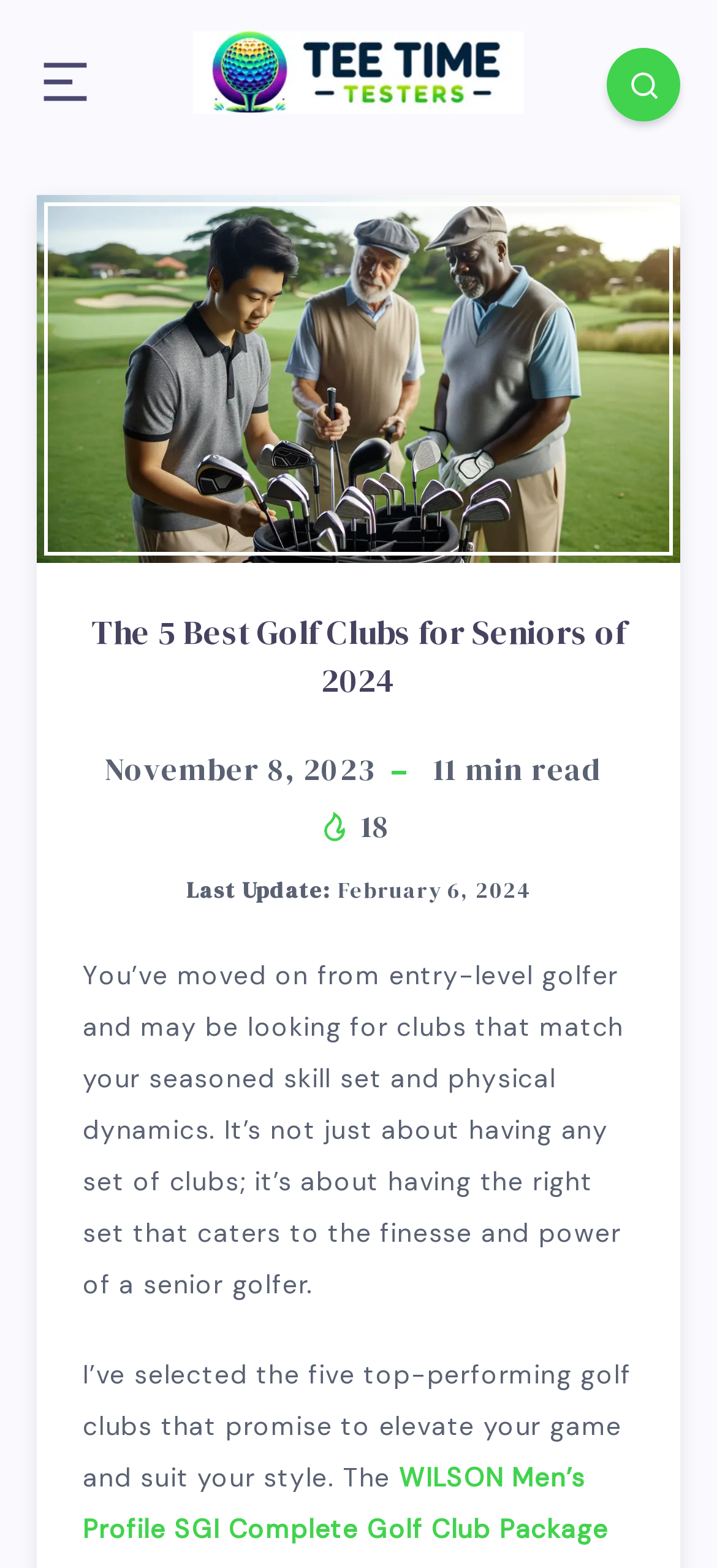What is the topic of the article?
Provide a one-word or short-phrase answer based on the image.

Golf clubs for seniors